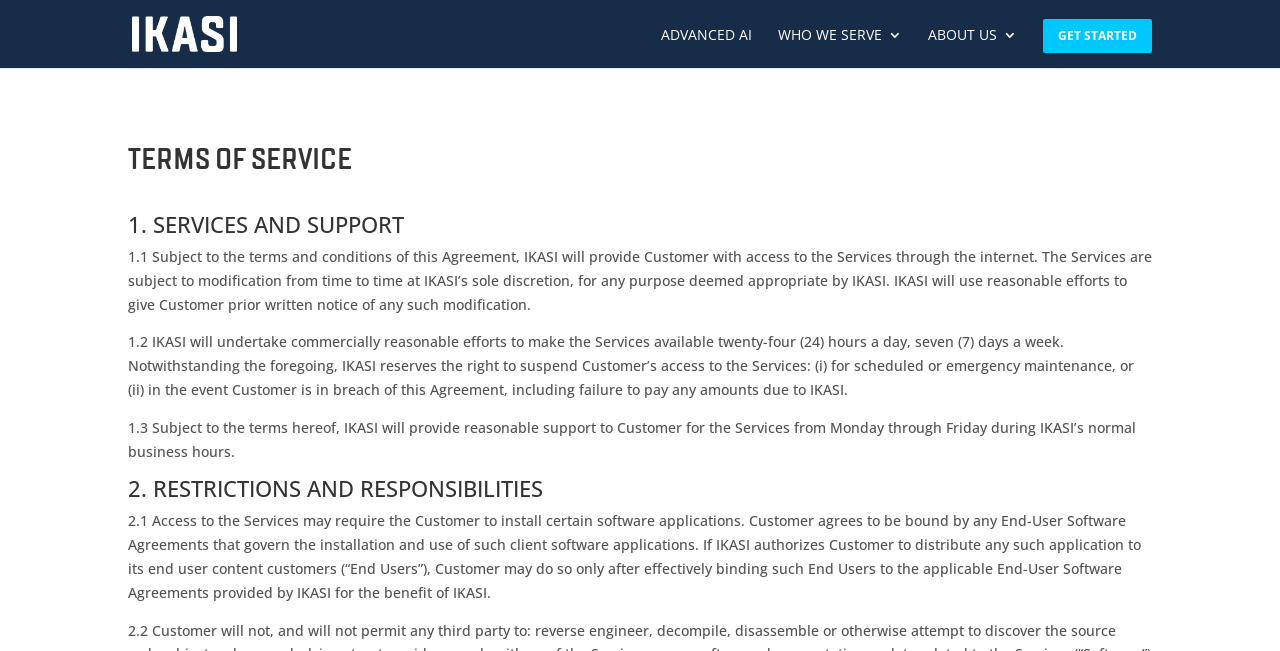What is required for access to the services?
Kindly give a detailed and elaborate answer to the question.

This can be inferred from the StaticText element '2.1 Access to the Services may require the Customer to install certain software applications.' which describes the requirements for accessing the services.